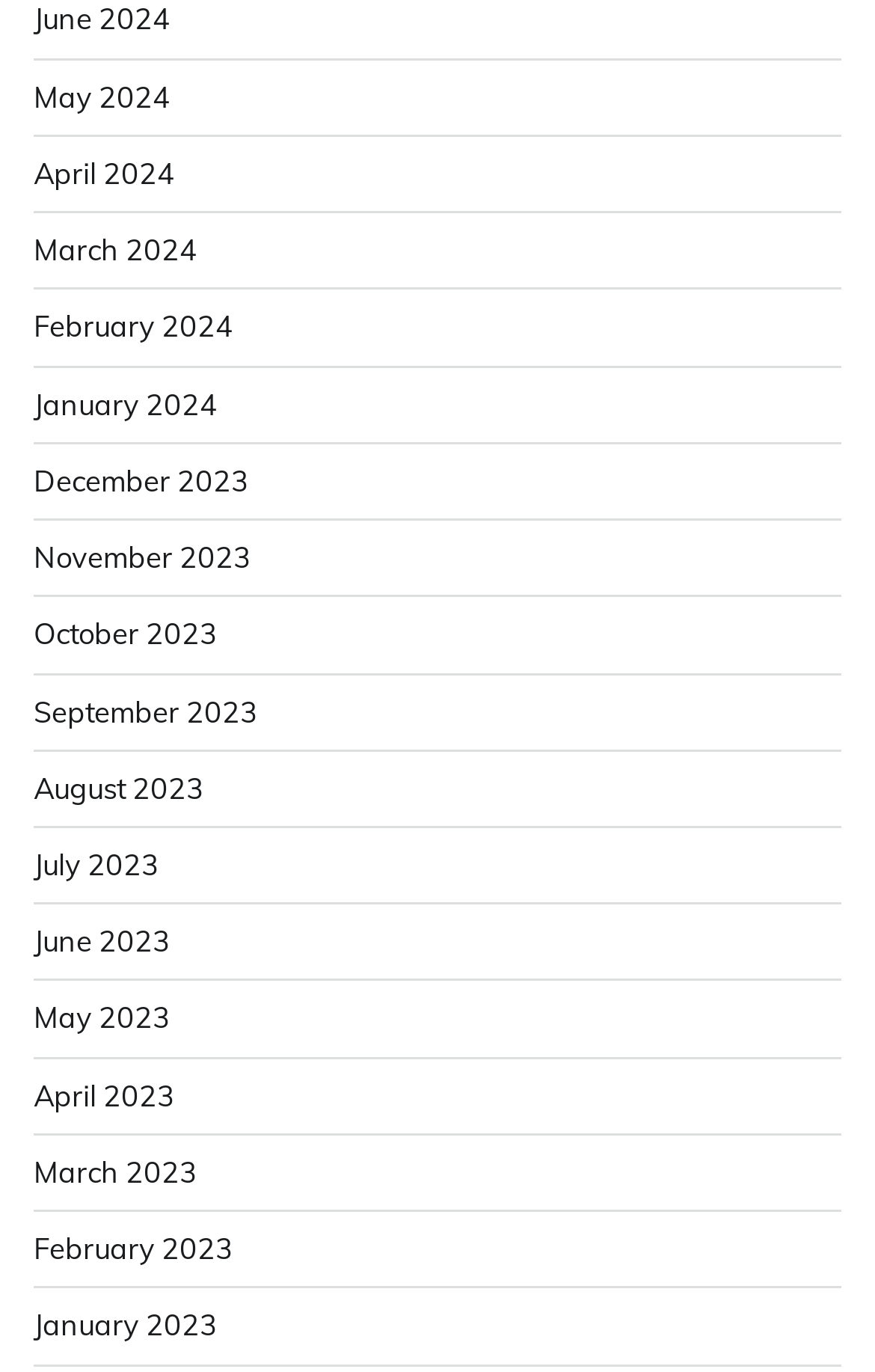Identify the bounding box coordinates of the clickable region to carry out the given instruction: "View June 2024".

[0.038, 0.001, 0.195, 0.027]